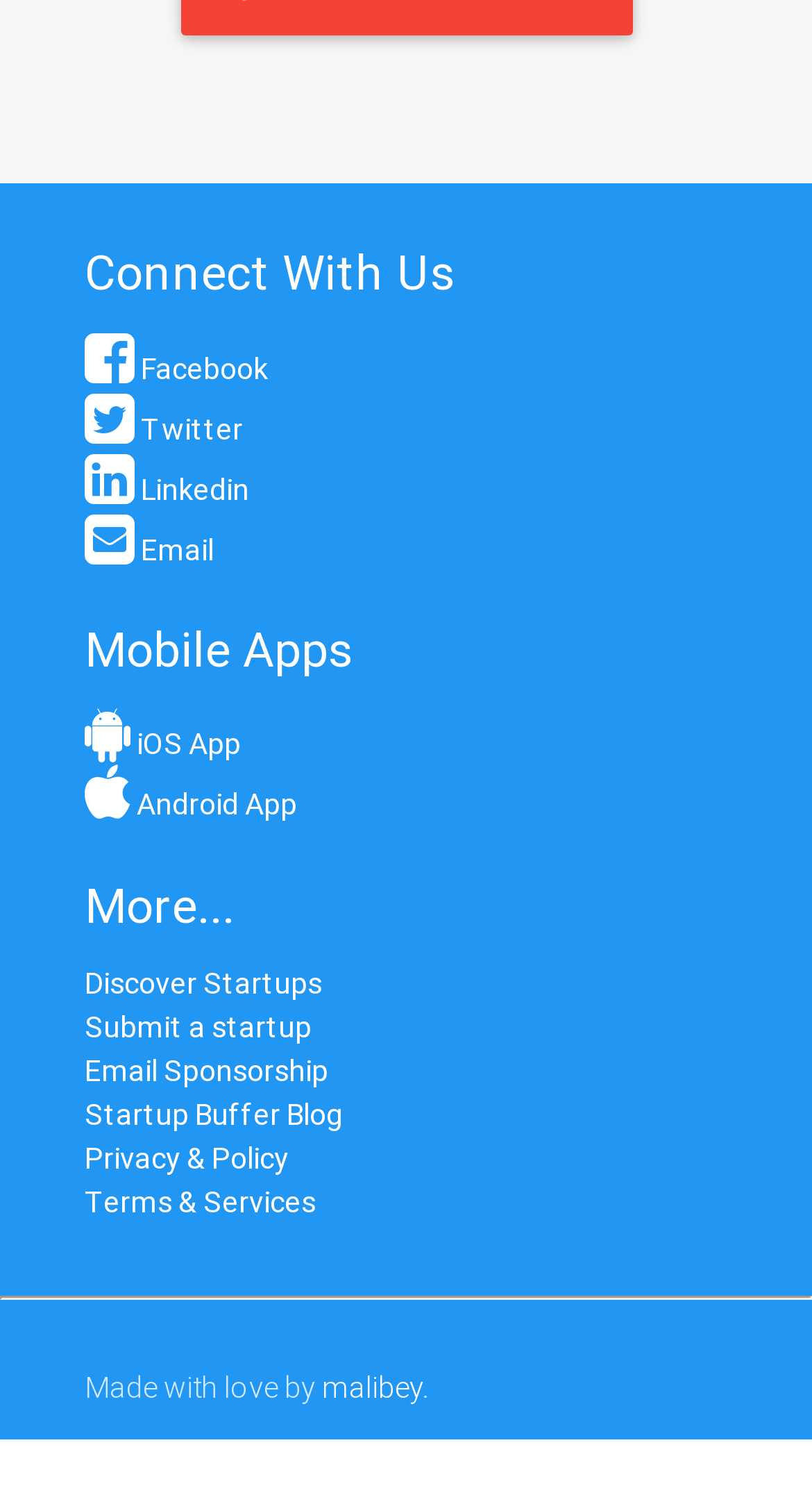Answer the question using only one word or a concise phrase: What is the last link listed under 'More...'?

Terms & Services